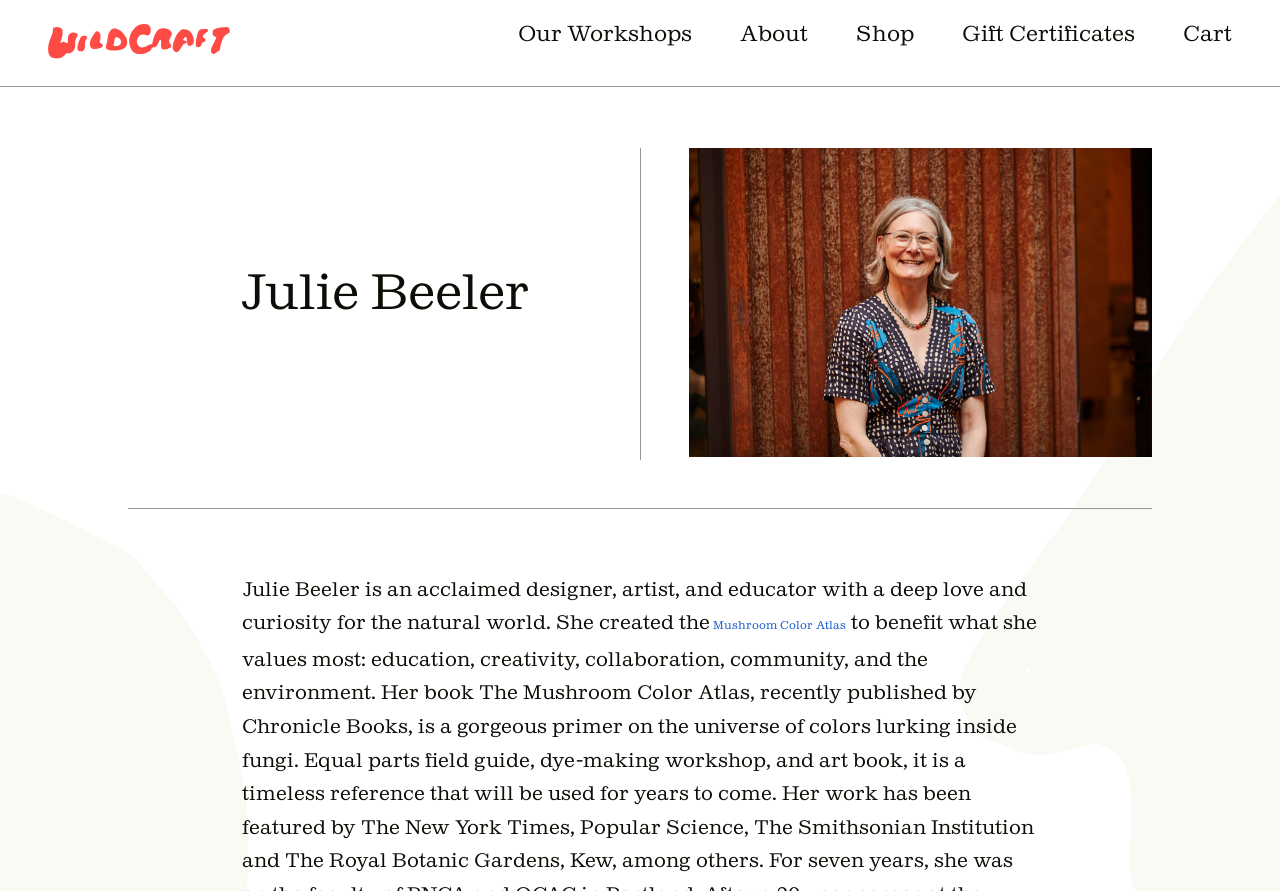Summarize the webpage comprehensively, mentioning all visible components.

The webpage is about Julie Beeler, a designer, artist, and educator who focuses on the beauty of nature reflected through plants, fungi, and their colors. At the top left of the page, there is a small image accompanied by a link. 

The main navigation menu is located at the top center of the page, consisting of five links: "Our Workshops", "About", "Shop", "Gift Certificates", and "Cart", which are evenly spaced and aligned horizontally.

Below the navigation menu, there is a large heading that reads "Julie Beeler", which is centered on the page. Below the heading, there is a large image that takes up most of the page's width.

The main content of the page is a paragraph of text that describes Julie Beeler's background and interests, located below the image. The text is aligned to the left and takes up about two-thirds of the page's width. Within the paragraph, there is a link to "Mushroom Color Atlas", which is positioned near the end of the text.